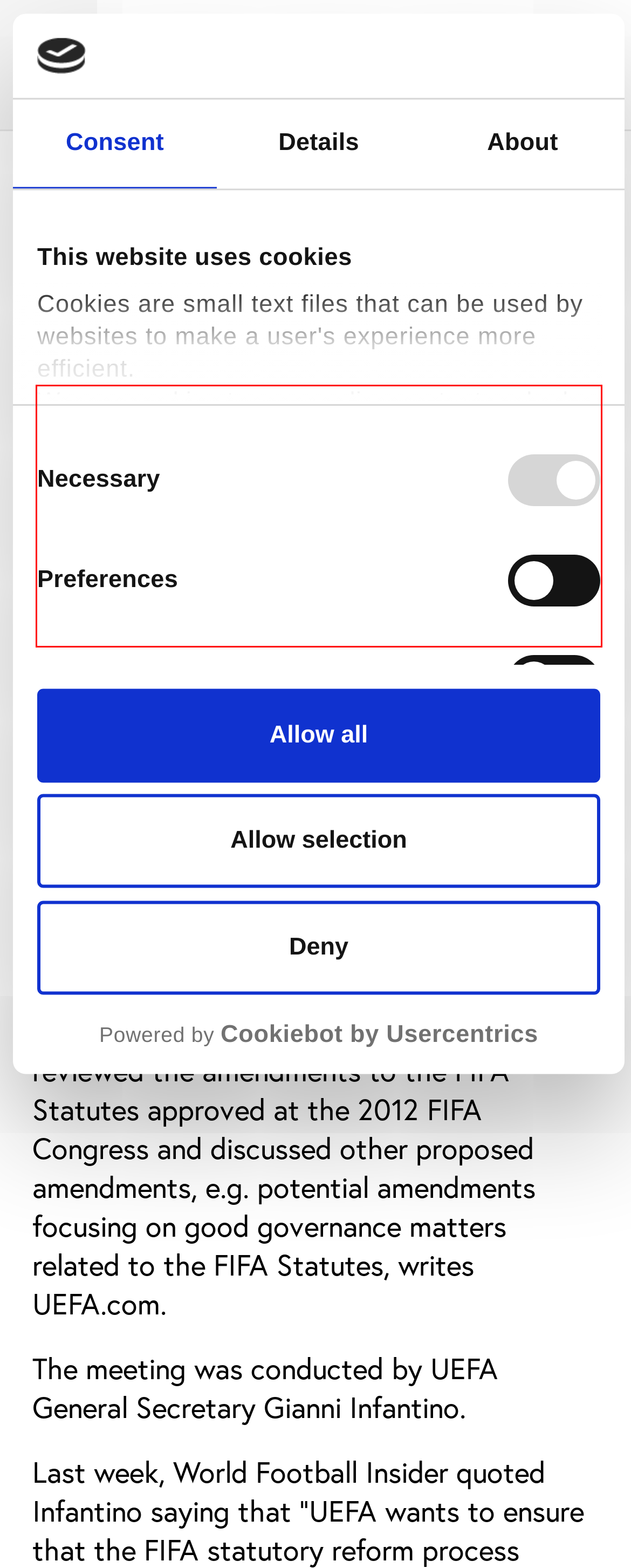Your task is to recognize and extract the text content from the UI element enclosed in the red bounding box on the webpage screenshot.

We use cookies to personalise content and ads, to provide social media features and to analyse our traffic. We also share information about your use of our site with our social media, advertising and analytics partners who may combine it with other information that you’ve provided to them or that they’ve collected from your use of their services.